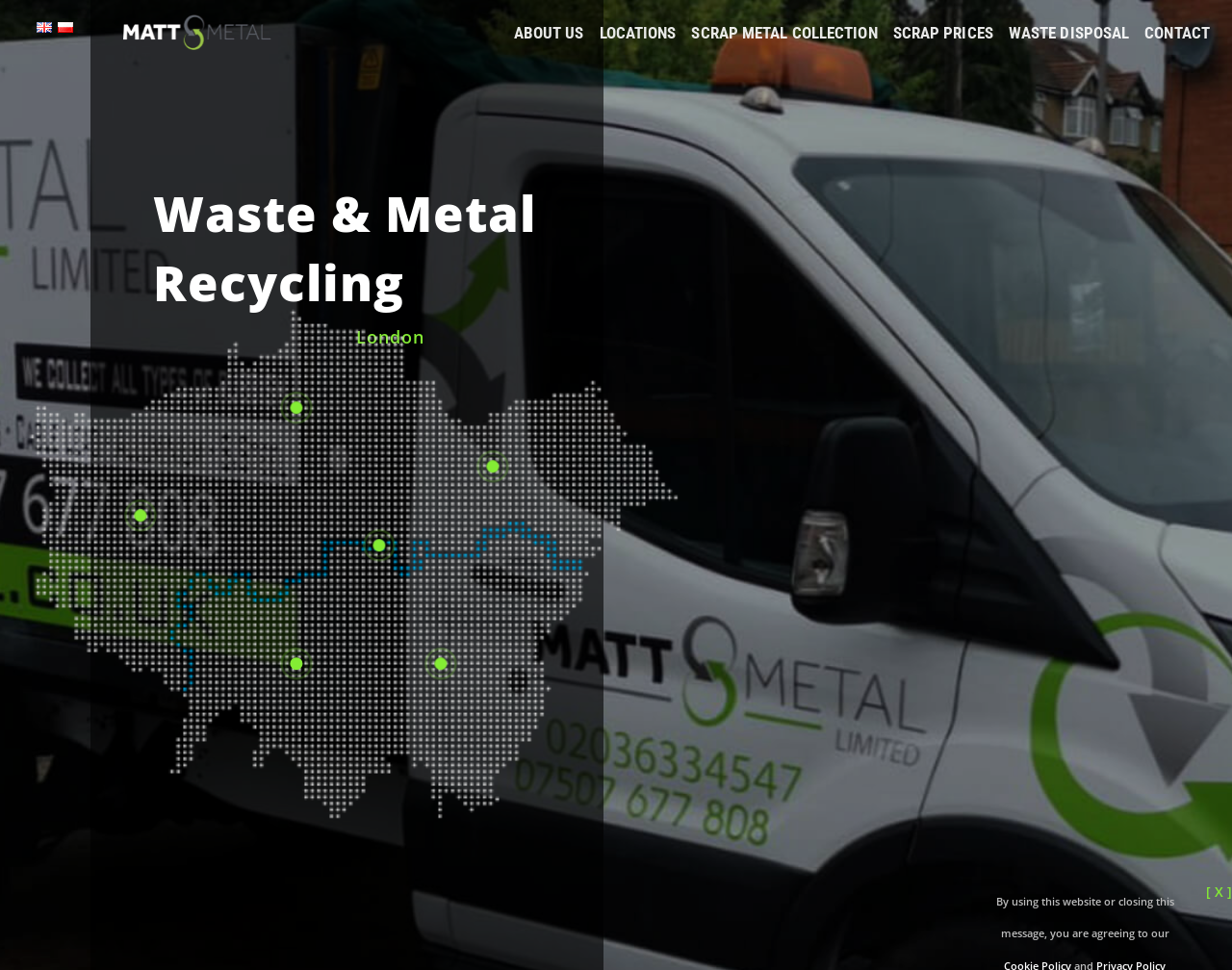Using the information shown in the image, answer the question with as much detail as possible: What language options are available on this website?

By examining the top-right corner of the webpage, I found two language options, 'English' and 'Polski', which are represented as links with corresponding flag images.